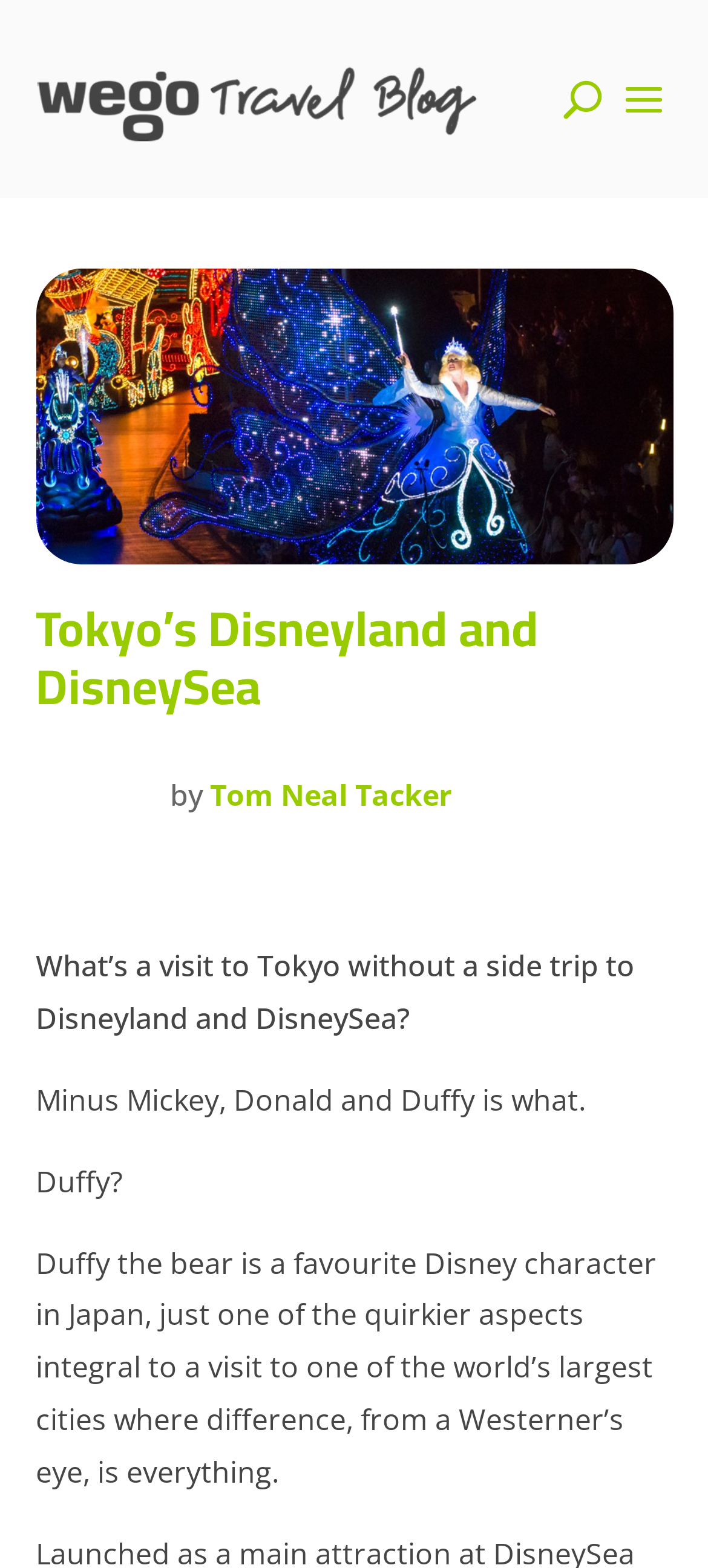Please provide the bounding box coordinate of the region that matches the element description: Tom Neal Tacker. Coordinates should be in the format (top-left x, top-left y, bottom-right x, bottom-right y) and all values should be between 0 and 1.

[0.296, 0.494, 0.637, 0.519]